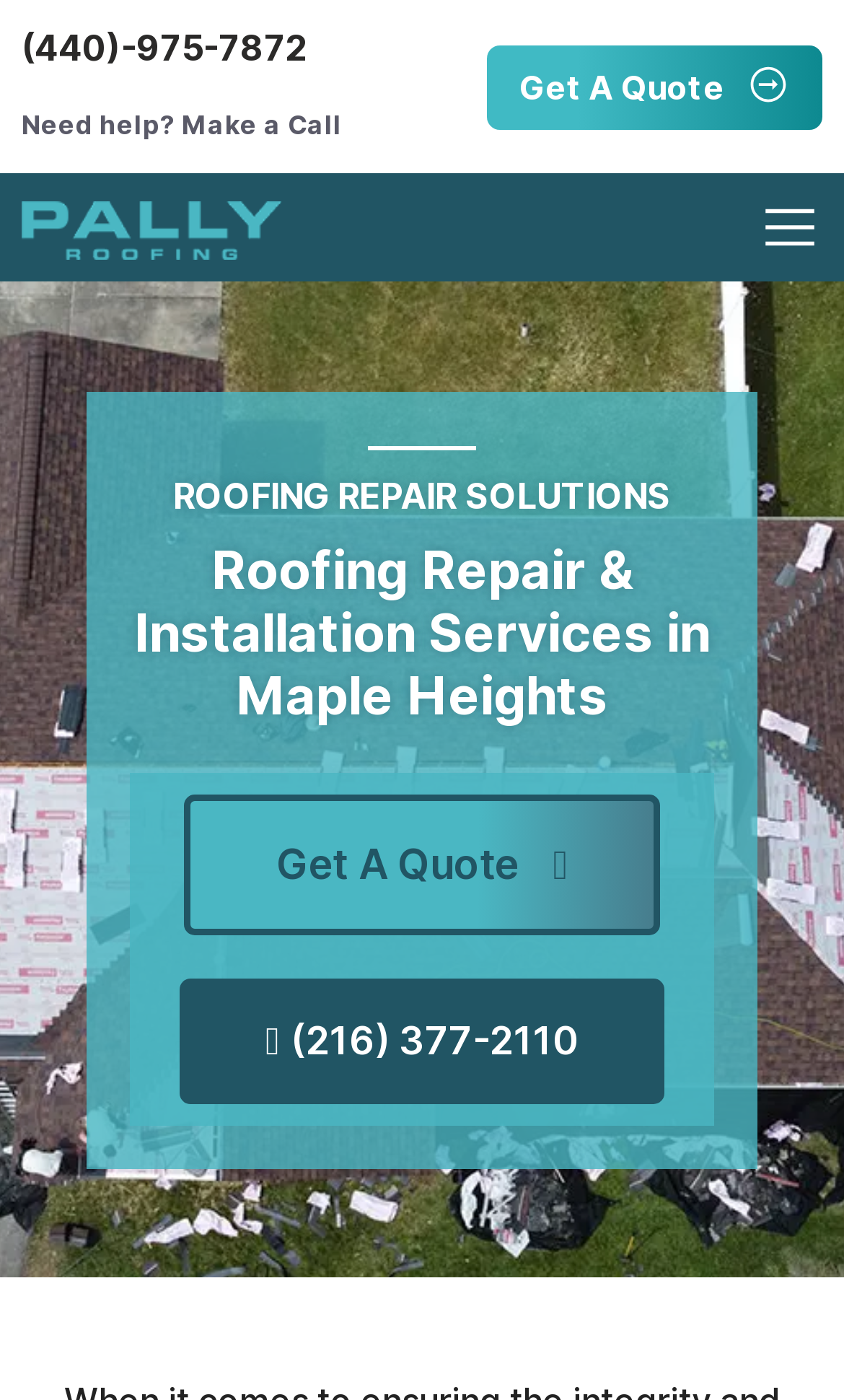Summarize the webpage with intricate details.

The webpage is about Pally Roofing, a roofing contractor in Maple Heights, offering quality services with a 20% discount on roofing projects. At the top left corner, there is a phone number, (440)-975-7872, with a call-to-action text "Need help? Make a Call" below it. Next to the phone number is a link to the company's logo, Pally Roofing Logo, which is an image.

On the top right side, there is a prominent call-to-action button, "Get A Quote", with a small image to its right. Below the logo, there is a large image that spans almost the entire width of the page.

The main content of the webpage is divided into sections, with headings "ROOFING REPAIR SOLUTIONS" and "Roofing Repair & Installation Services in Maple Heights" in the middle of the page. Below these headings, there are two links, "Get A Quote" and "(216) 377-2110", which are likely contact information for the company.

Overall, the webpage is focused on promoting Pally Roofing's services and encouraging visitors to get a quote or contact the company for their roofing needs.